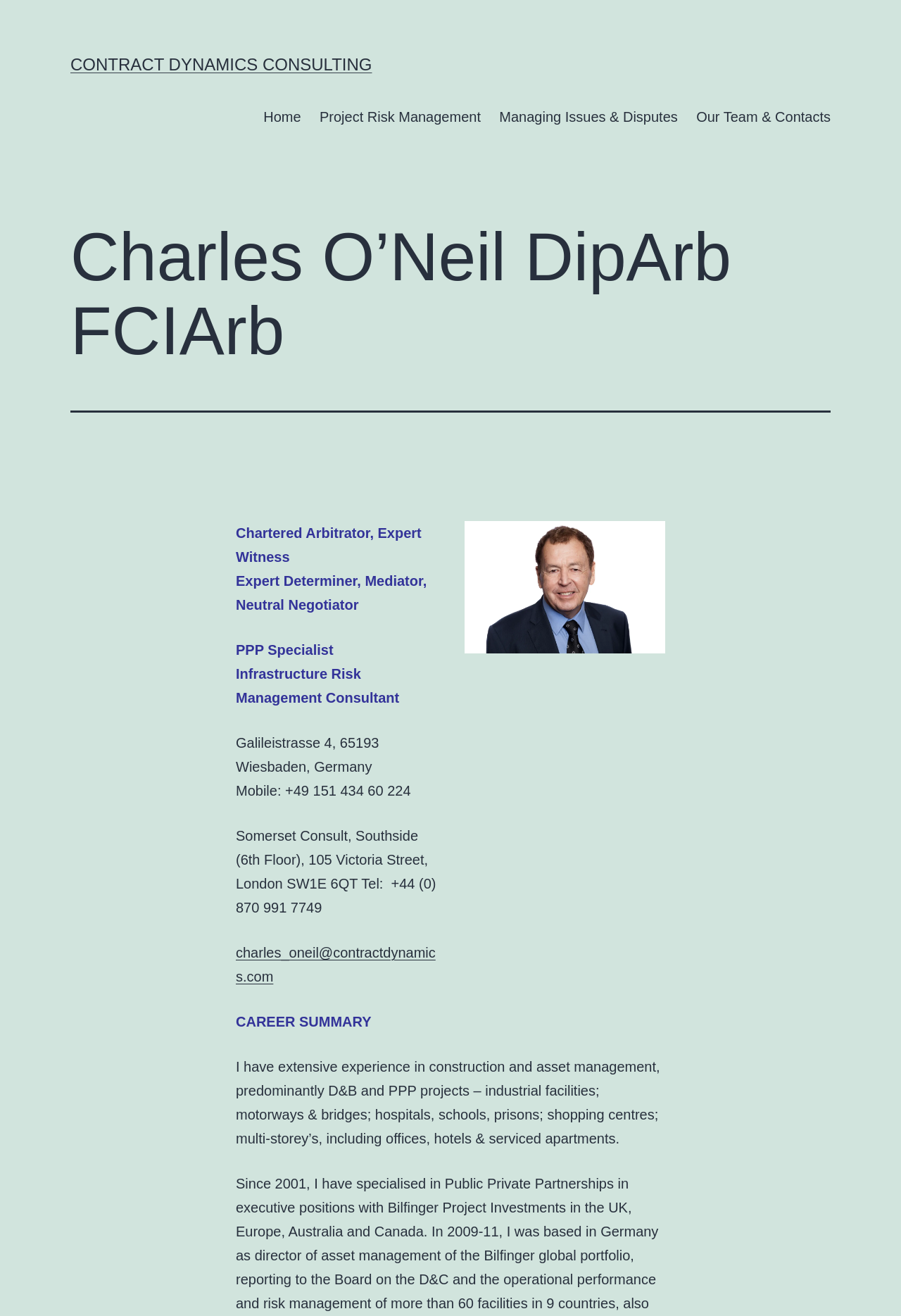Can you find and generate the webpage's heading?

Charles O’Neil DipArb FCIArb